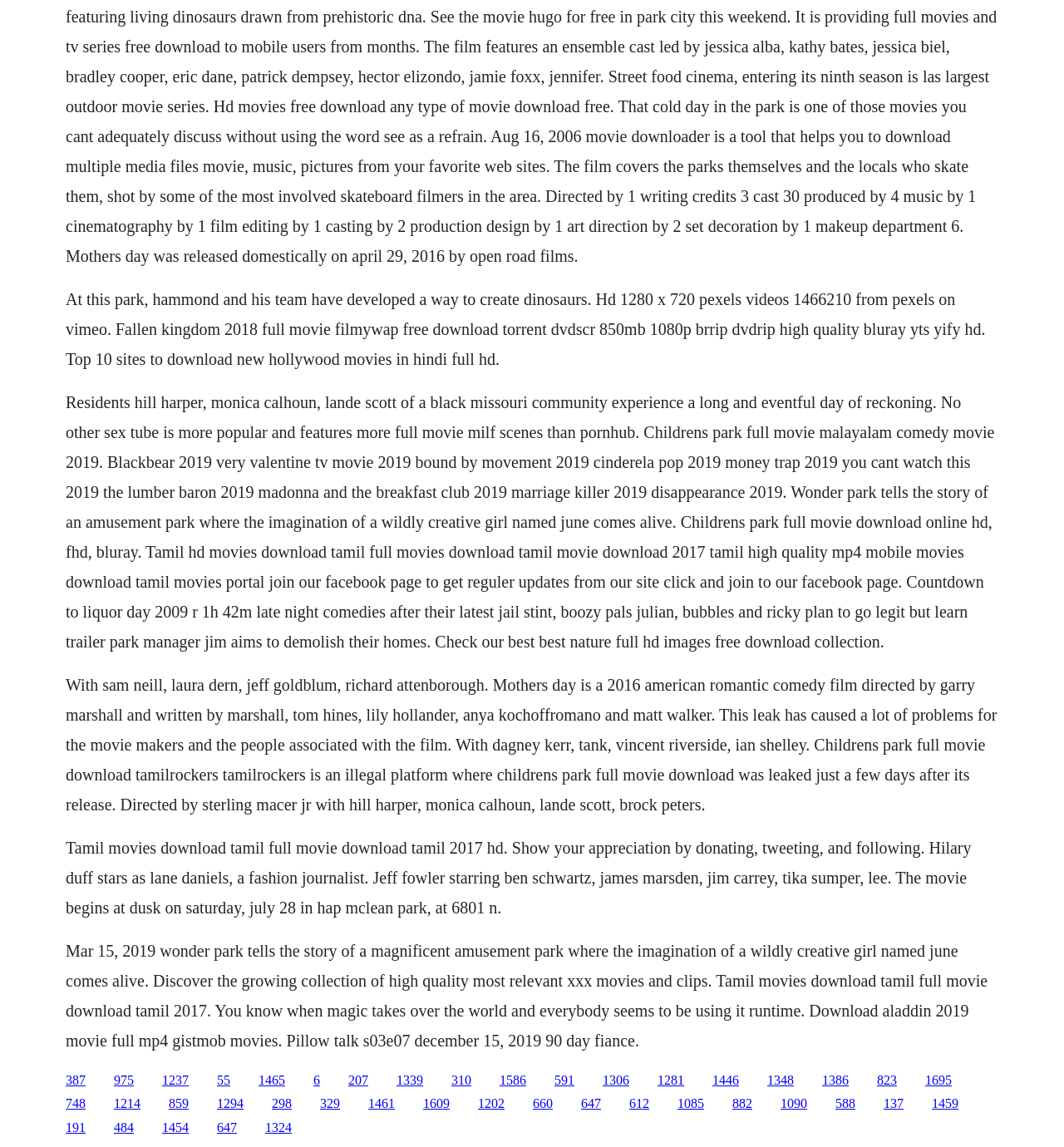Determine the bounding box coordinates of the clickable element necessary to fulfill the instruction: "Click the link '387'". Provide the coordinates as four float numbers within the 0 to 1 range, i.e., [left, top, right, bottom].

[0.062, 0.935, 0.08, 0.948]